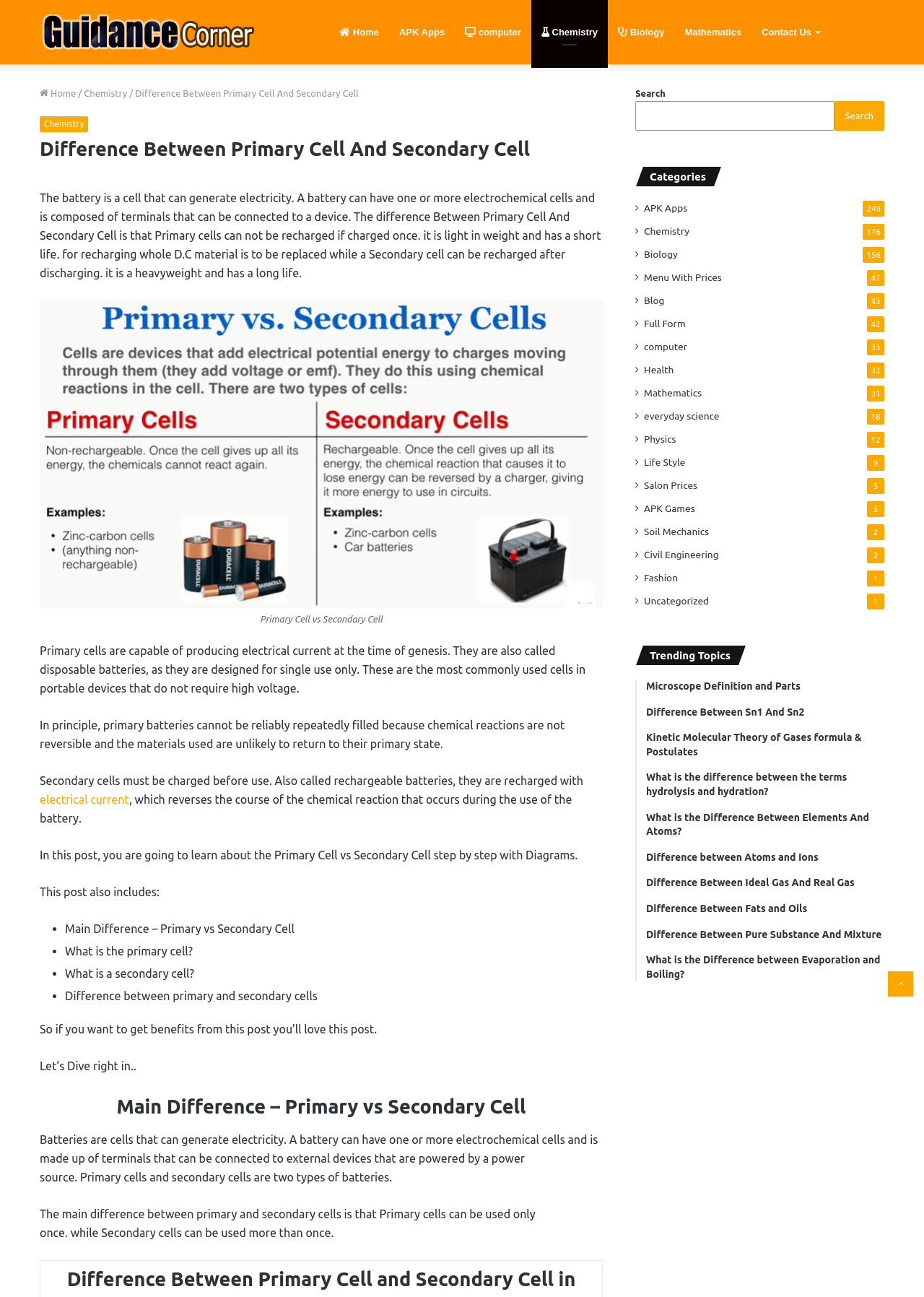Provide the bounding box coordinates of the area you need to click to execute the following instruction: "Read about Primary Cell vs Secondary Cell".

[0.043, 0.232, 0.652, 0.469]